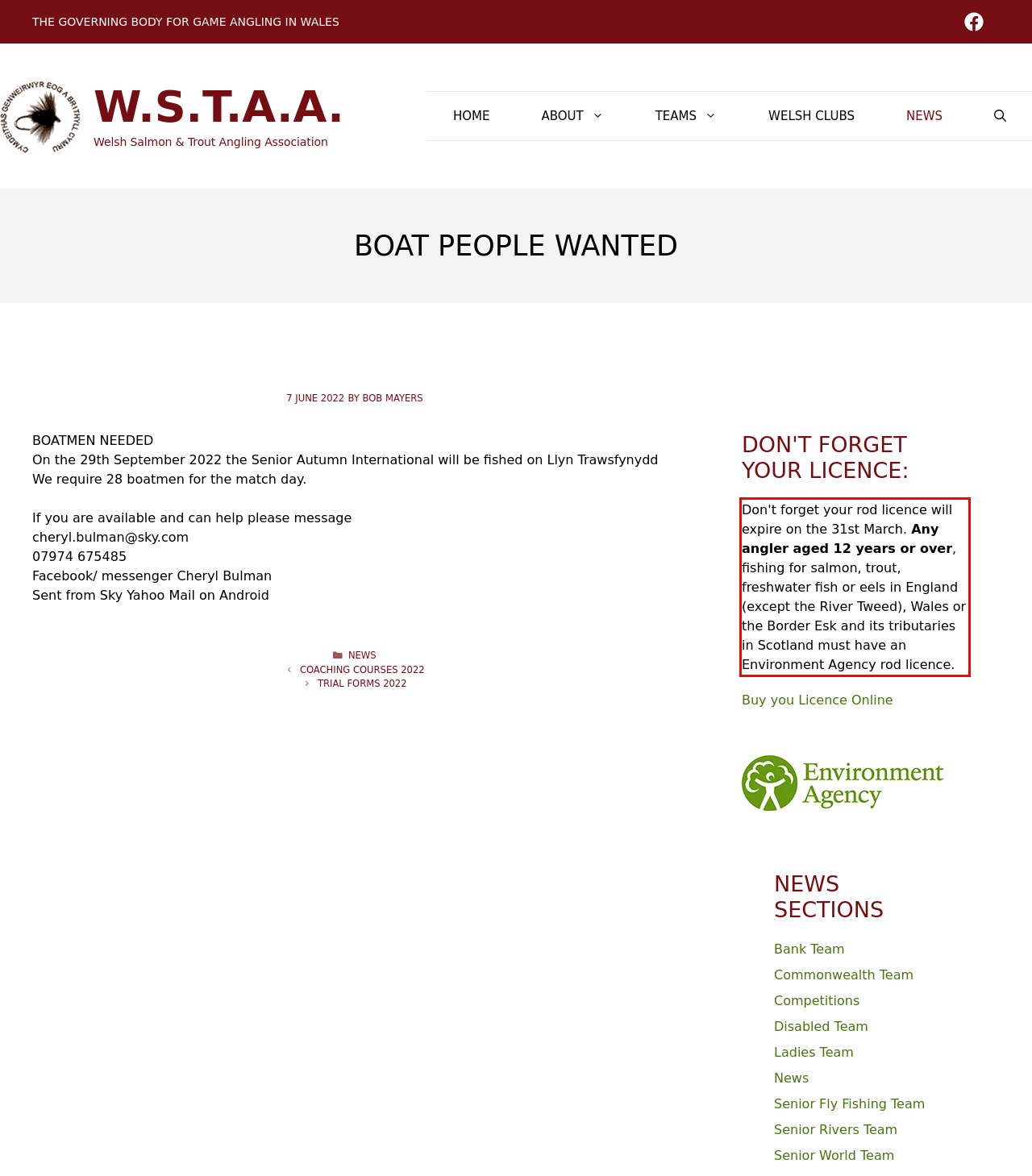You have a screenshot with a red rectangle around a UI element. Recognize and extract the text within this red bounding box using OCR.

Don't forget your rod licence will expire on the 31st March. Any angler aged 12 years or over, fishing for salmon, trout, freshwater fish or eels in England (except the River Tweed), Wales or the Border Esk and its tributaries in Scotland must have an Environment Agency rod licence.